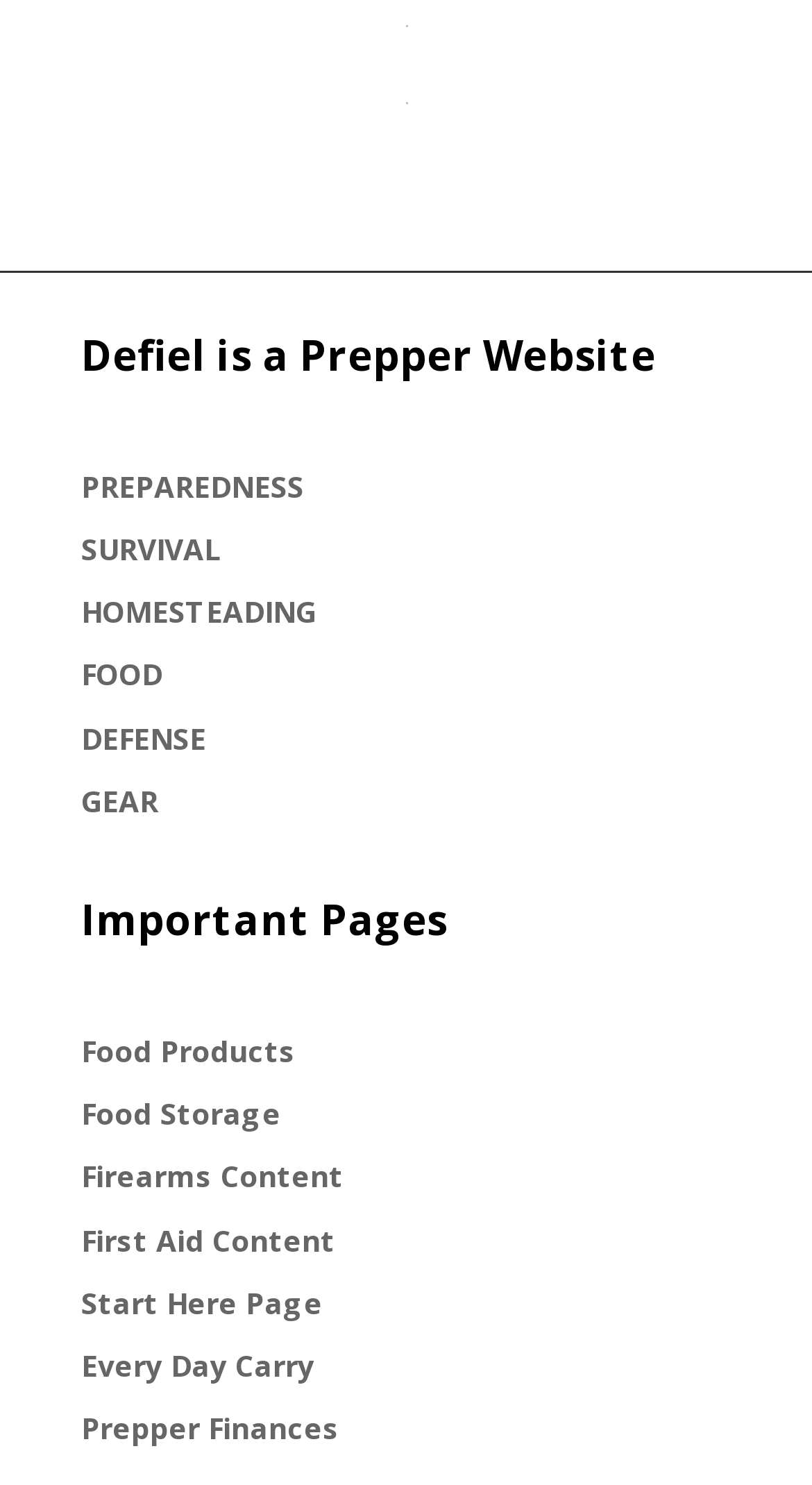How many important pages are listed on this website?
Could you answer the question with a detailed and thorough explanation?

By carefully examining the webpage, I counted eight important pages listed under the 'Important Pages' heading, which are Food Products, Food Storage, Firearms Content, First Aid Content, Start Here Page, Every Day Carry, and Prepper Finances.